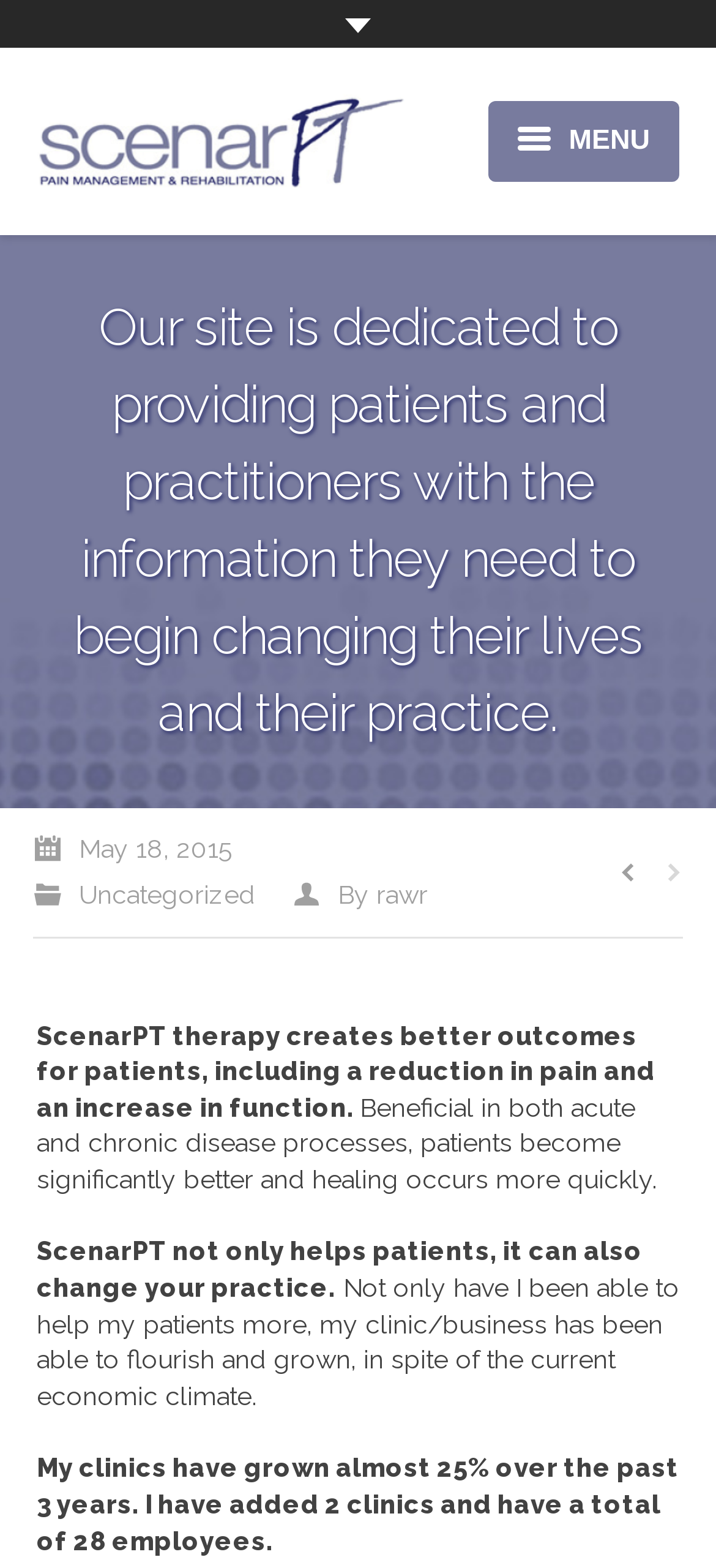Please locate the bounding box coordinates of the element's region that needs to be clicked to follow the instruction: "Go to the Home page". The bounding box coordinates should be provided as four float numbers between 0 and 1, i.e., [left, top, right, bottom].

[0.282, 0.127, 0.897, 0.179]